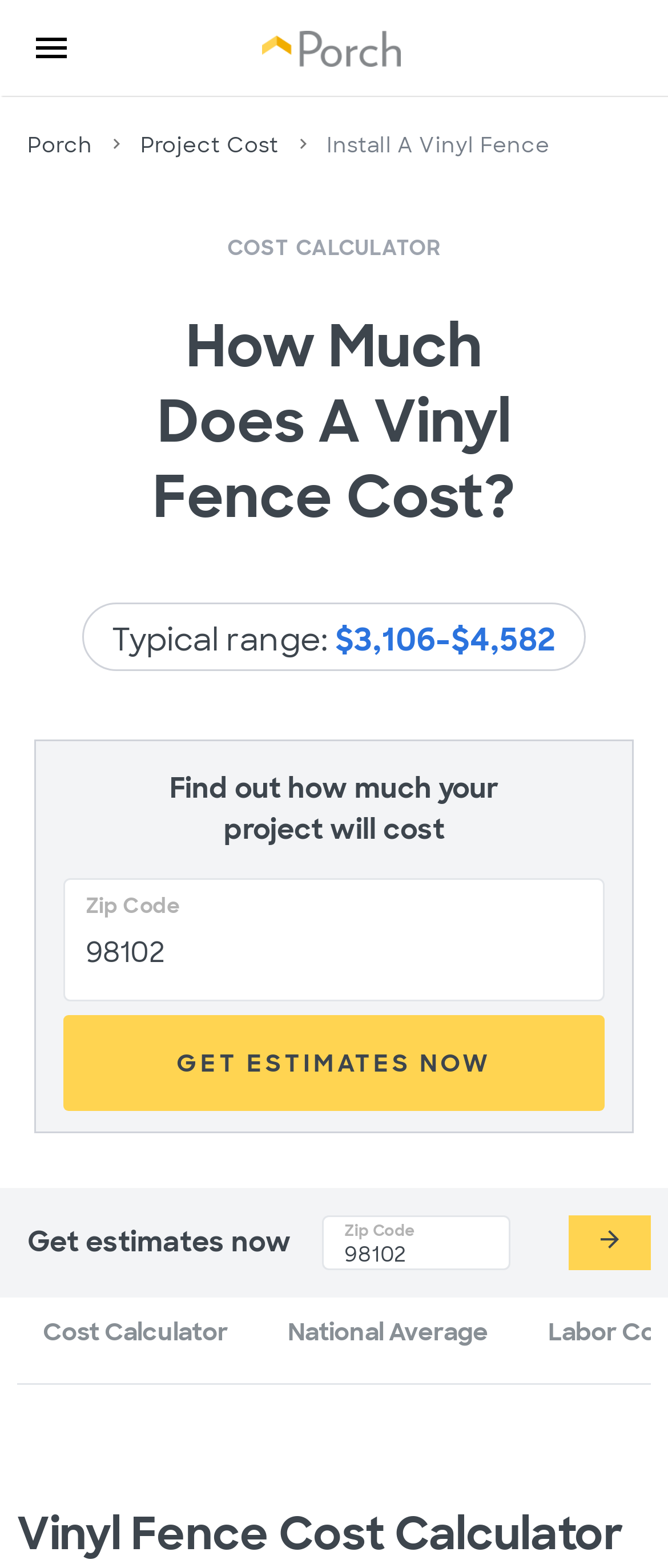Please determine the bounding box coordinates of the clickable area required to carry out the following instruction: "Click the Cost Calculator link". The coordinates must be four float numbers between 0 and 1, represented as [left, top, right, bottom].

[0.026, 0.828, 0.392, 0.884]